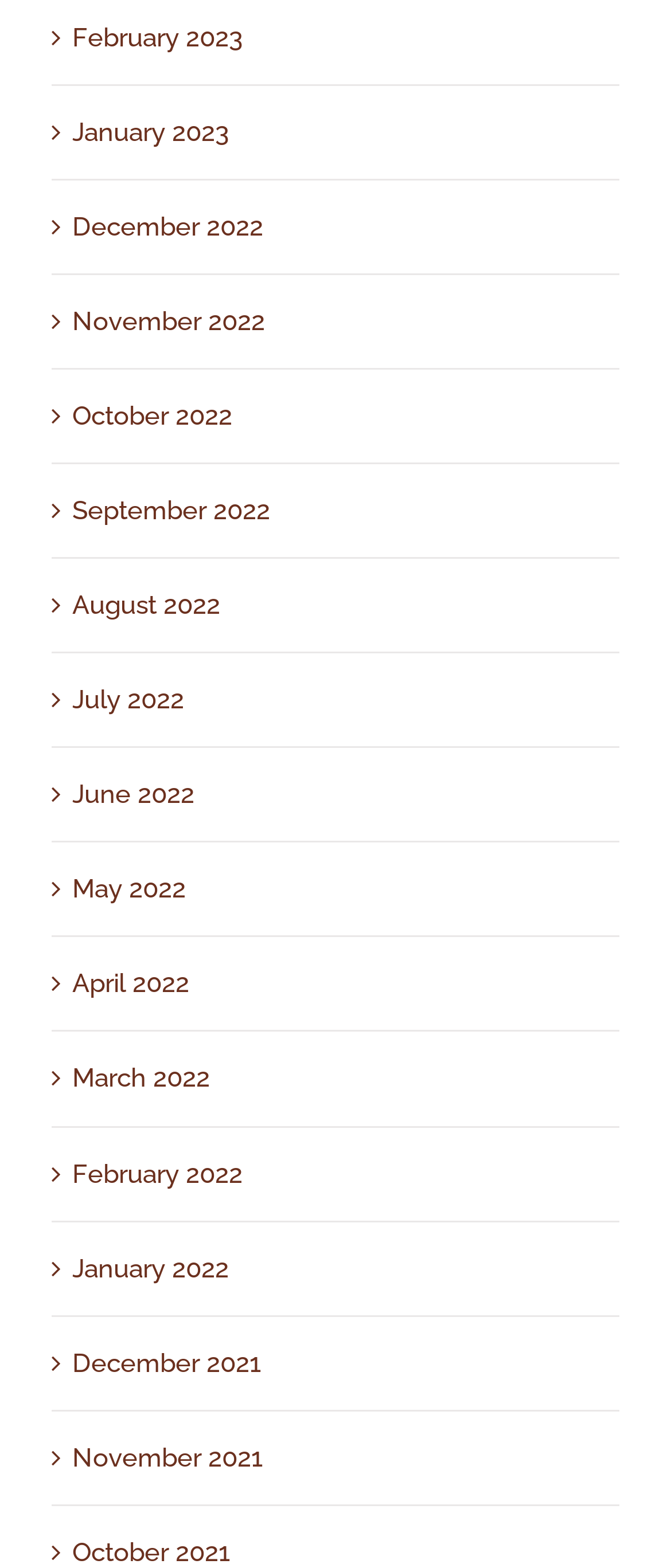Provide the bounding box coordinates of the section that needs to be clicked to accomplish the following instruction: "View February 2023."

[0.108, 0.014, 0.362, 0.034]